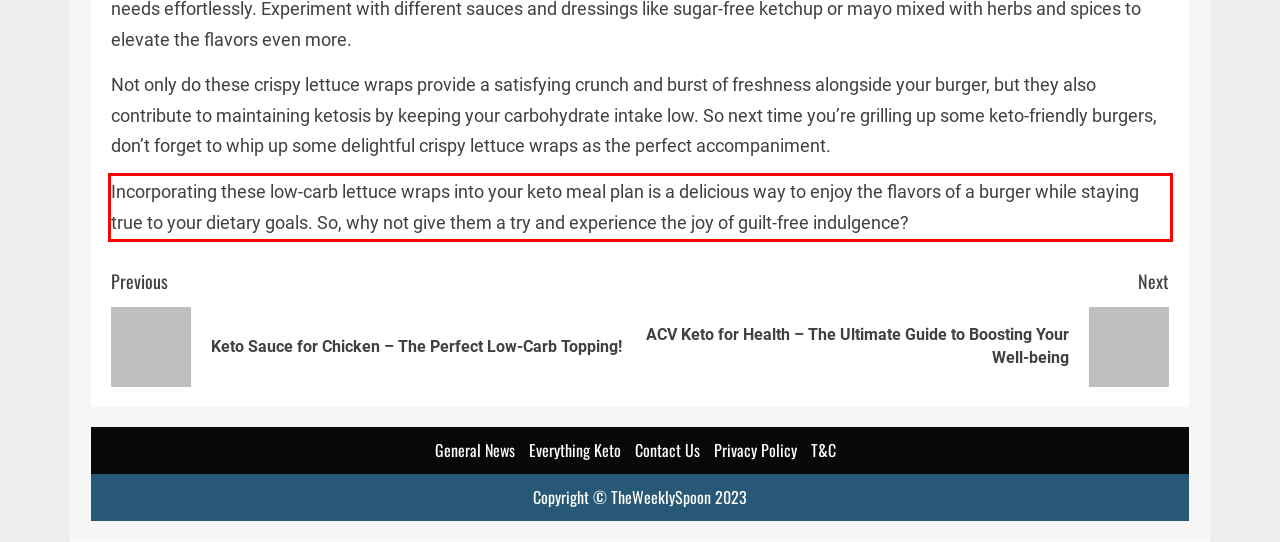Given a screenshot of a webpage containing a red bounding box, perform OCR on the text within this red bounding box and provide the text content.

Incorporating these low-carb lettuce wraps into your keto meal plan is a delicious way to enjoy the flavors of a burger while staying true to your dietary goals. So, why not give them a try and experience the joy of guilt-free indulgence?